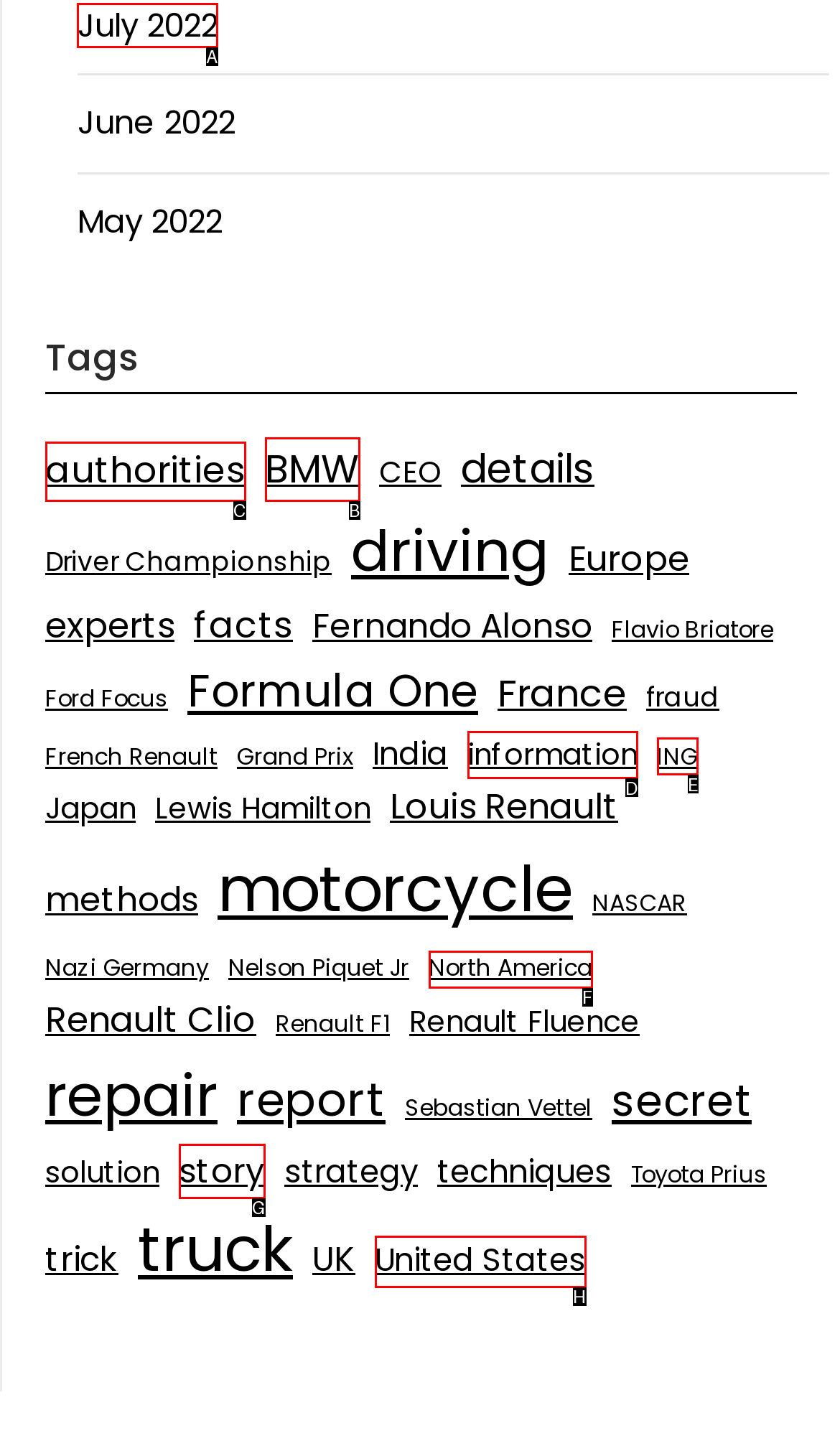What option should I click on to execute the task: View July 2022 archives? Give the letter from the available choices.

A